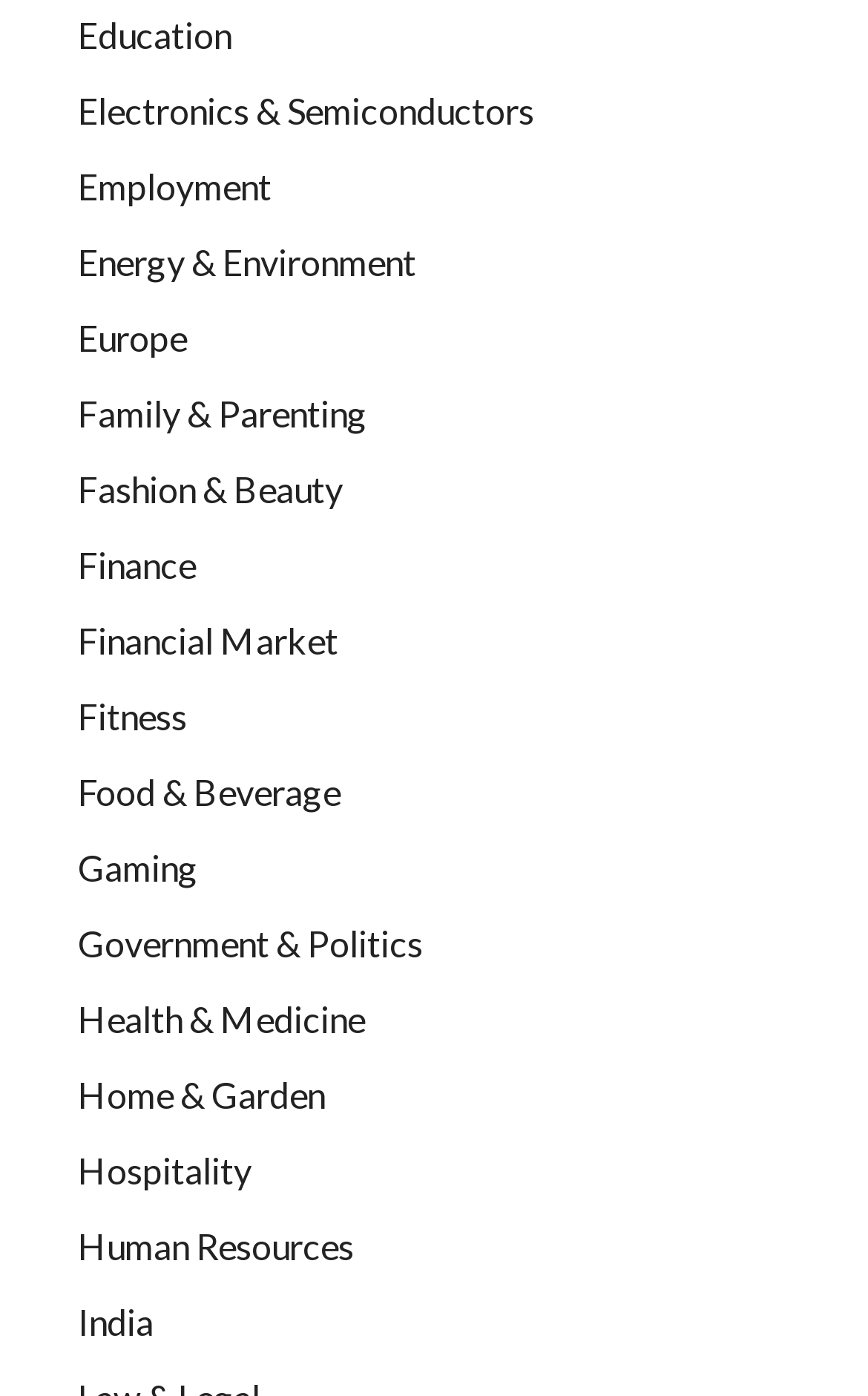How many categories are listed?
Examine the image and give a concise answer in one word or a short phrase.

24